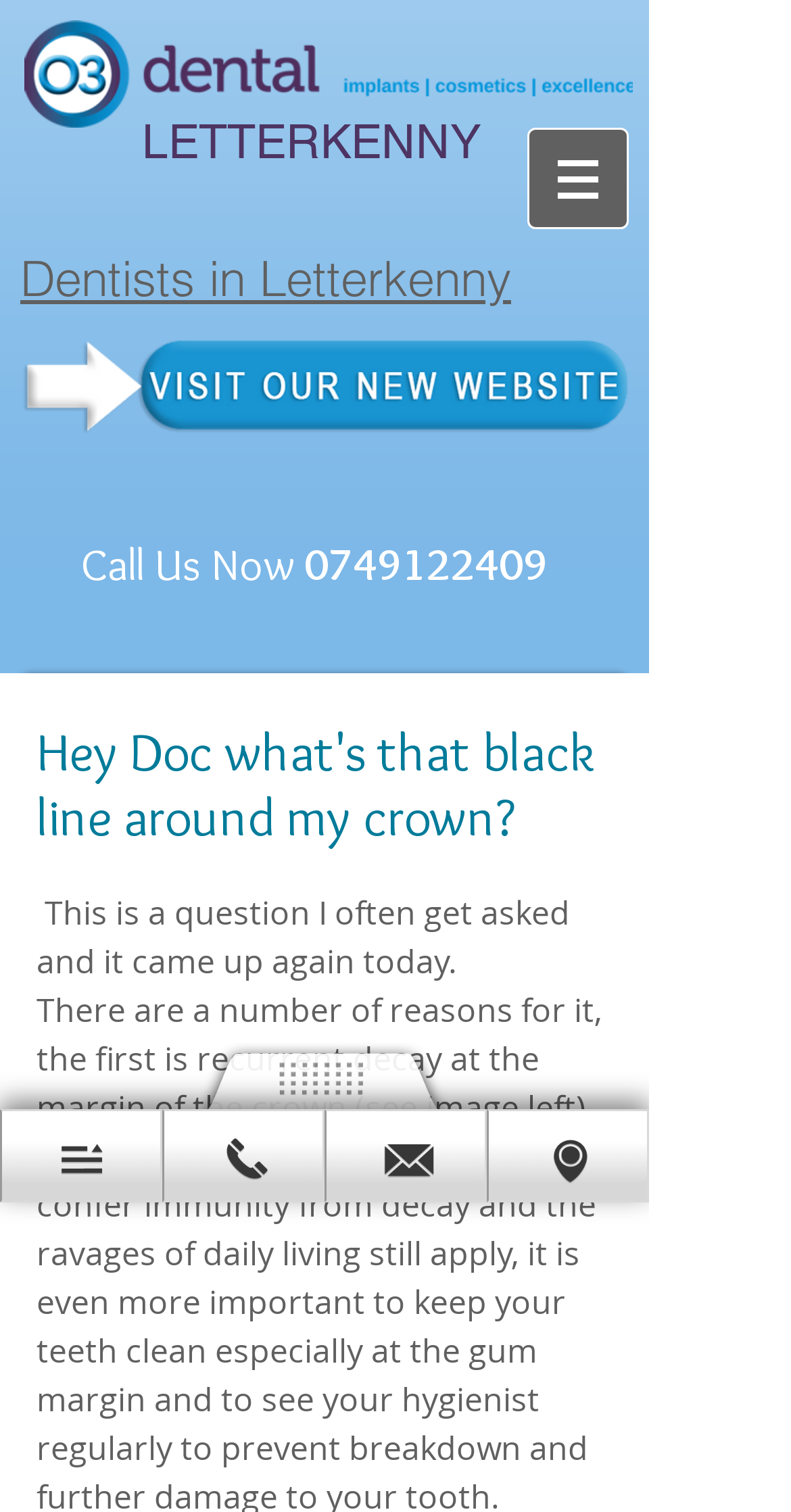Determine the bounding box coordinates for the UI element with the following description: "0749122409". The coordinates should be four float numbers between 0 and 1, represented as [left, top, right, bottom].

[0.385, 0.356, 0.692, 0.392]